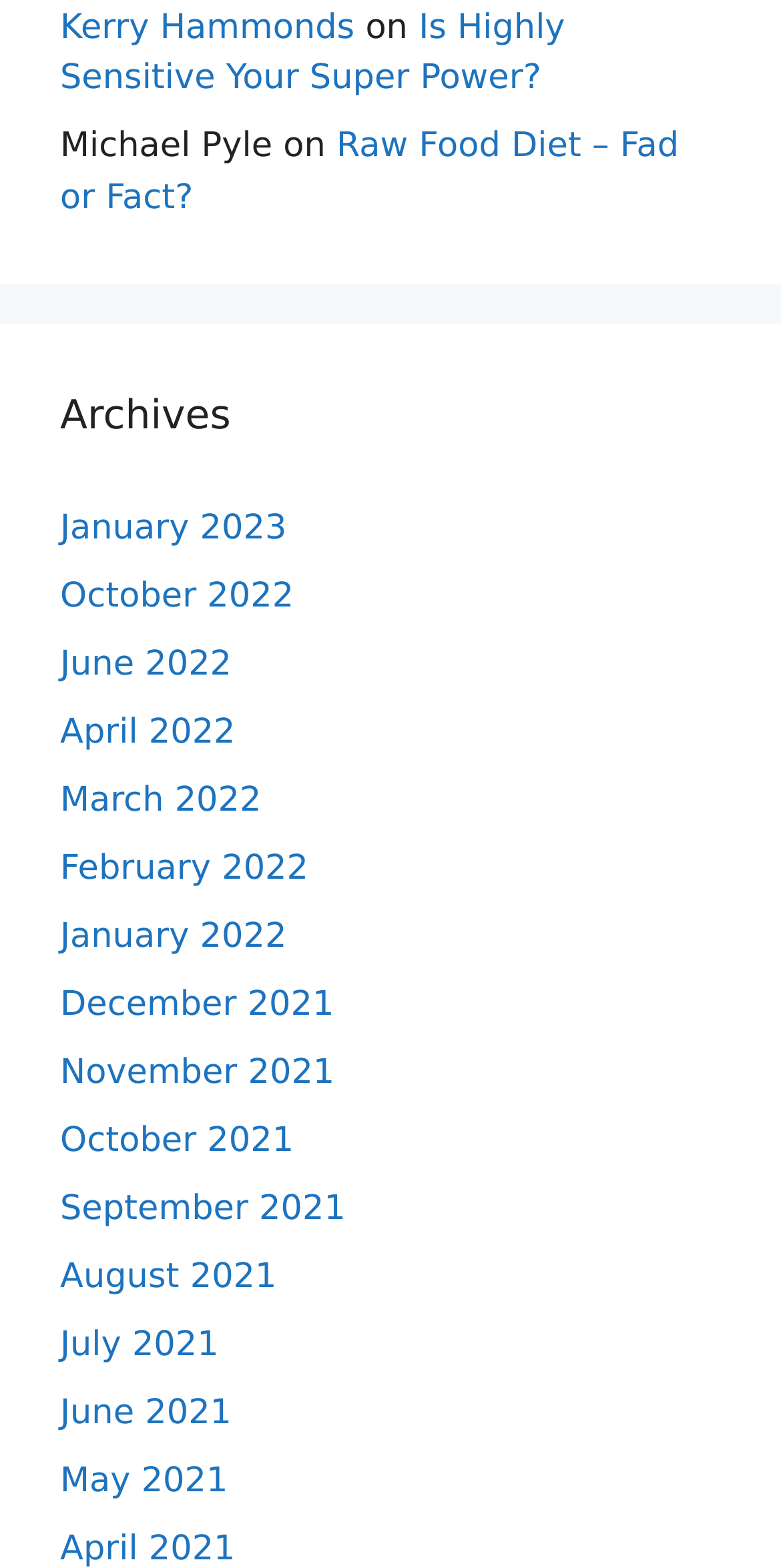Please locate the bounding box coordinates of the element that should be clicked to complete the given instruction: "view posts from January 2023".

[0.077, 0.324, 0.367, 0.35]